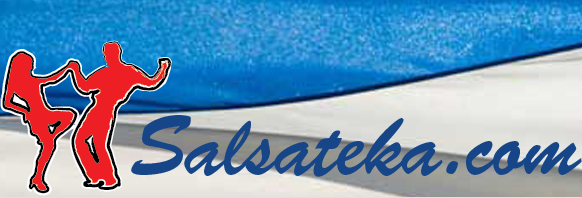Offer a meticulous description of the image.

The image features the logo of "Salsateka," a vibrant and dynamic web portal dedicated to salsa dancing in Odessa, Ukraine, and around the world. The logo prominently displays two stylized figures in red, a dance couple portrayed in a passionate pose, embodying the spirit of salsa. Below the figures, the text "Salsateka.com" is rendered in a flowing blue script, evoking movement and rhythm, complemented by a smooth blue background that enhances the energetic feel. This visual representation effectively captures the essence of salsa culture and community, inviting enthusiasts and newcomers alike to explore the offerings of Salsateka.